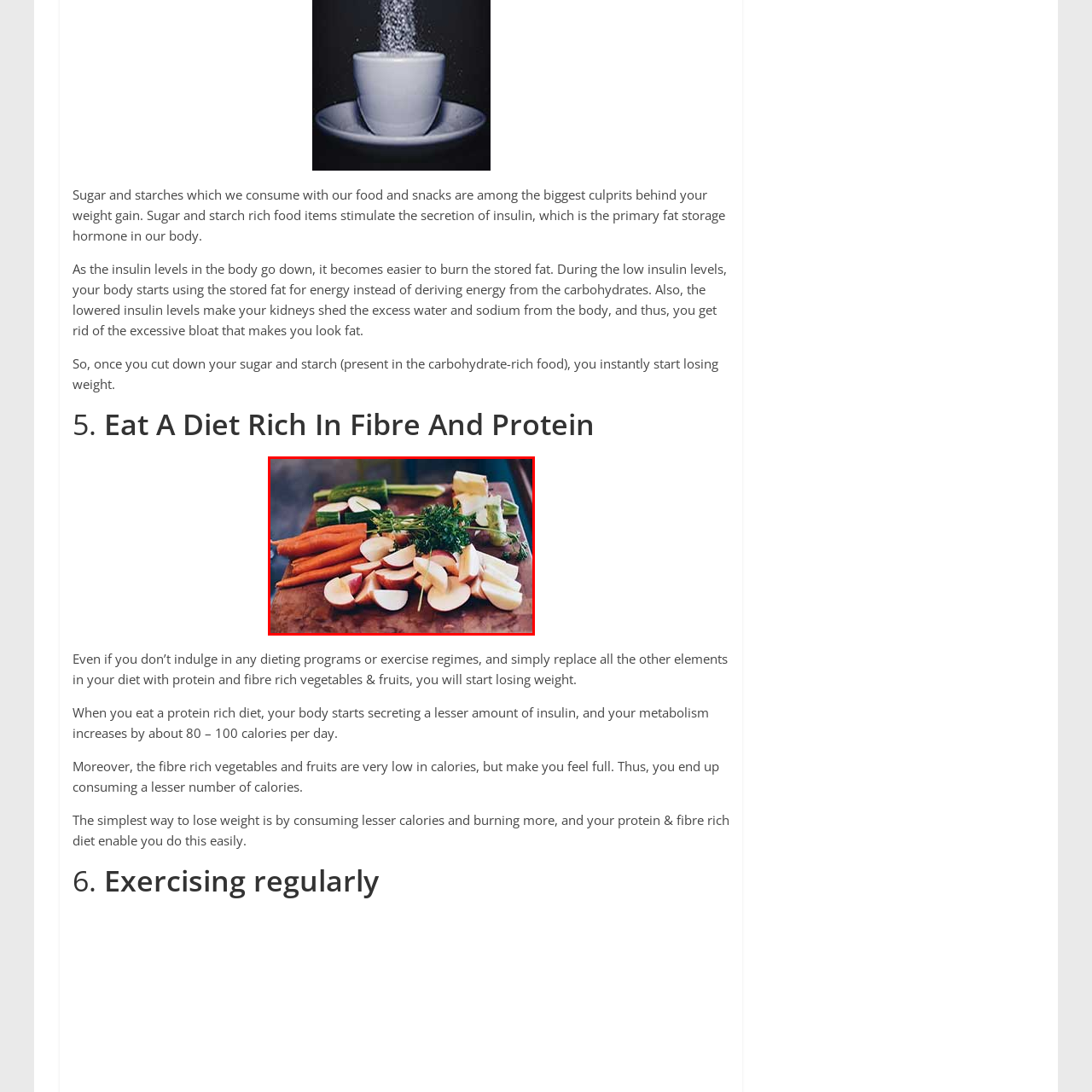What is the material of the cutting board?
Observe the image within the red bounding box and give a detailed and thorough answer to the question.

The caption describes the cutting board as wooden, which indicates that the material of the cutting board is wood.